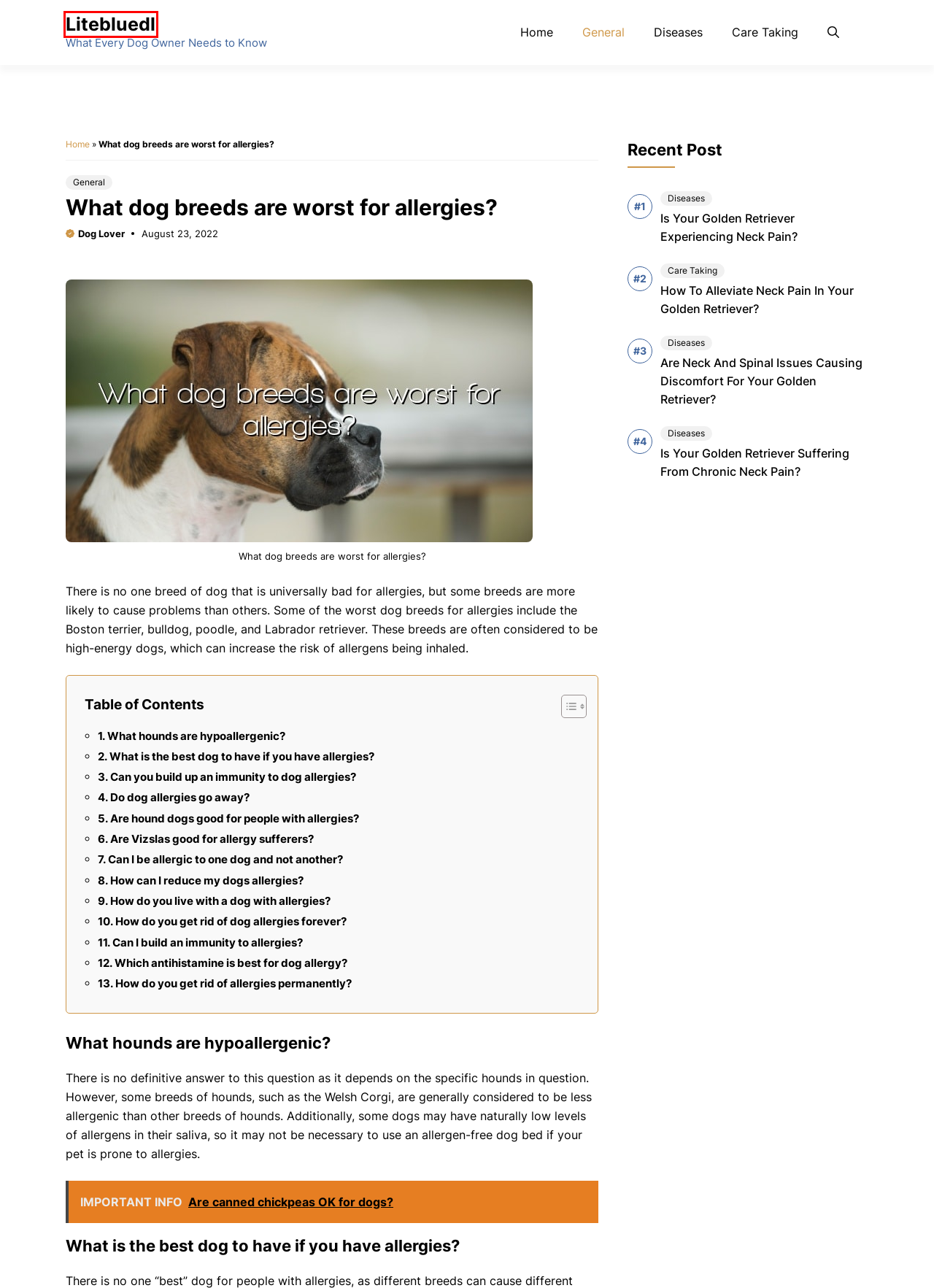Examine the screenshot of the webpage, which has a red bounding box around a UI element. Select the webpage description that best fits the new webpage after the element inside the red bounding box is clicked. Here are the choices:
A. Are canned chickpeas OK for dogs? | Litebluedl
B. Are Neck And Spinal Issues Causing Discomfort For Your Golden Retriever? | Litebluedl
C. All Dogs Information
D. Care Taking | Litebluedl
E. What pets are legal in Russia? | Litebluedl
F. How To Alleviate Neck Pain In Your Golden Retriever? | Litebluedl
G. Is Your Golden Retriever Suffering From Chronic Neck Pain? | Litebluedl
H. Is Your Golden Retriever Experiencing Neck Pain? | Litebluedl

C